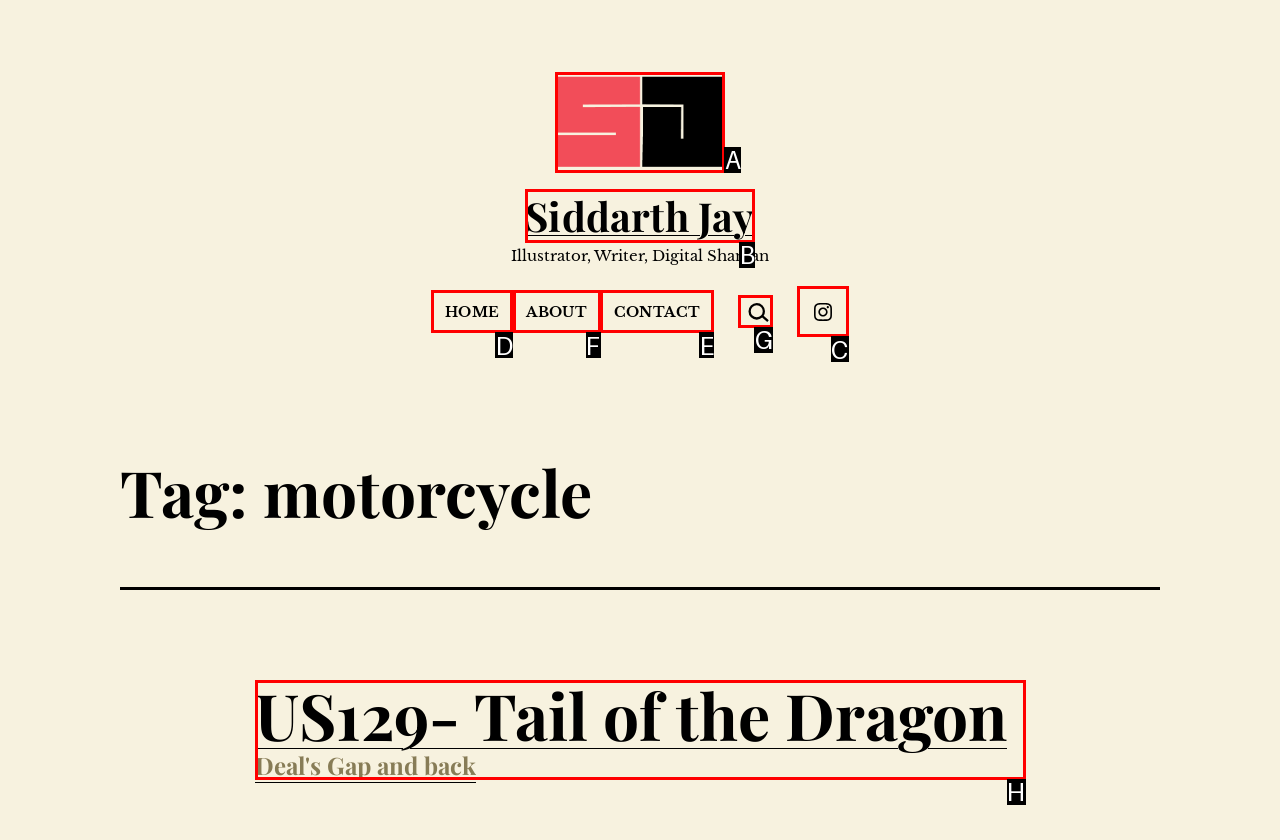To complete the task: view about page, select the appropriate UI element to click. Respond with the letter of the correct option from the given choices.

F